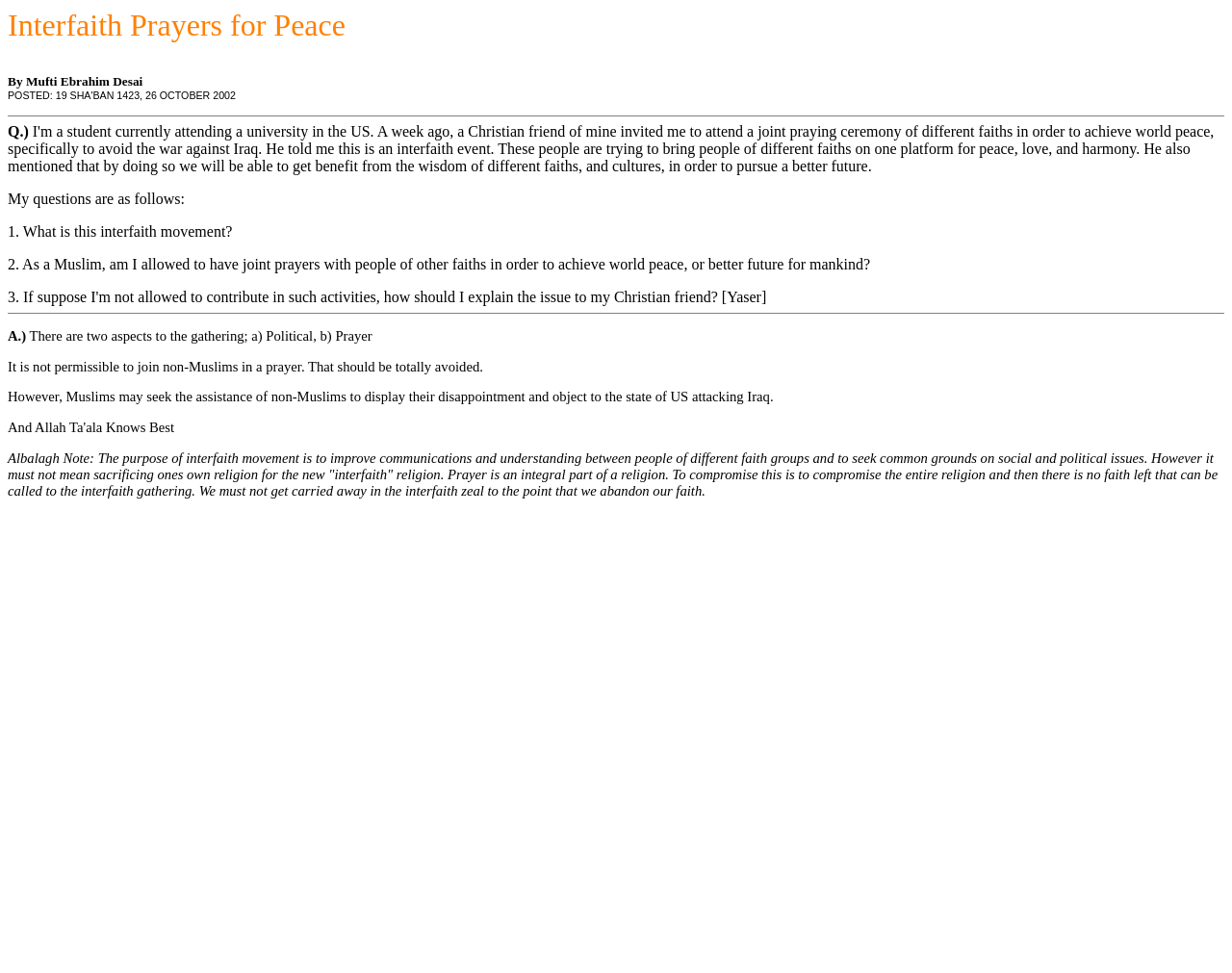What is the purpose of the interfaith movement?
Please provide a comprehensive answer based on the information in the image.

According to the Albalagh Note, the purpose of the interfaith movement is to improve communications and understanding between people of different faith groups and to seek common grounds on social and political issues.